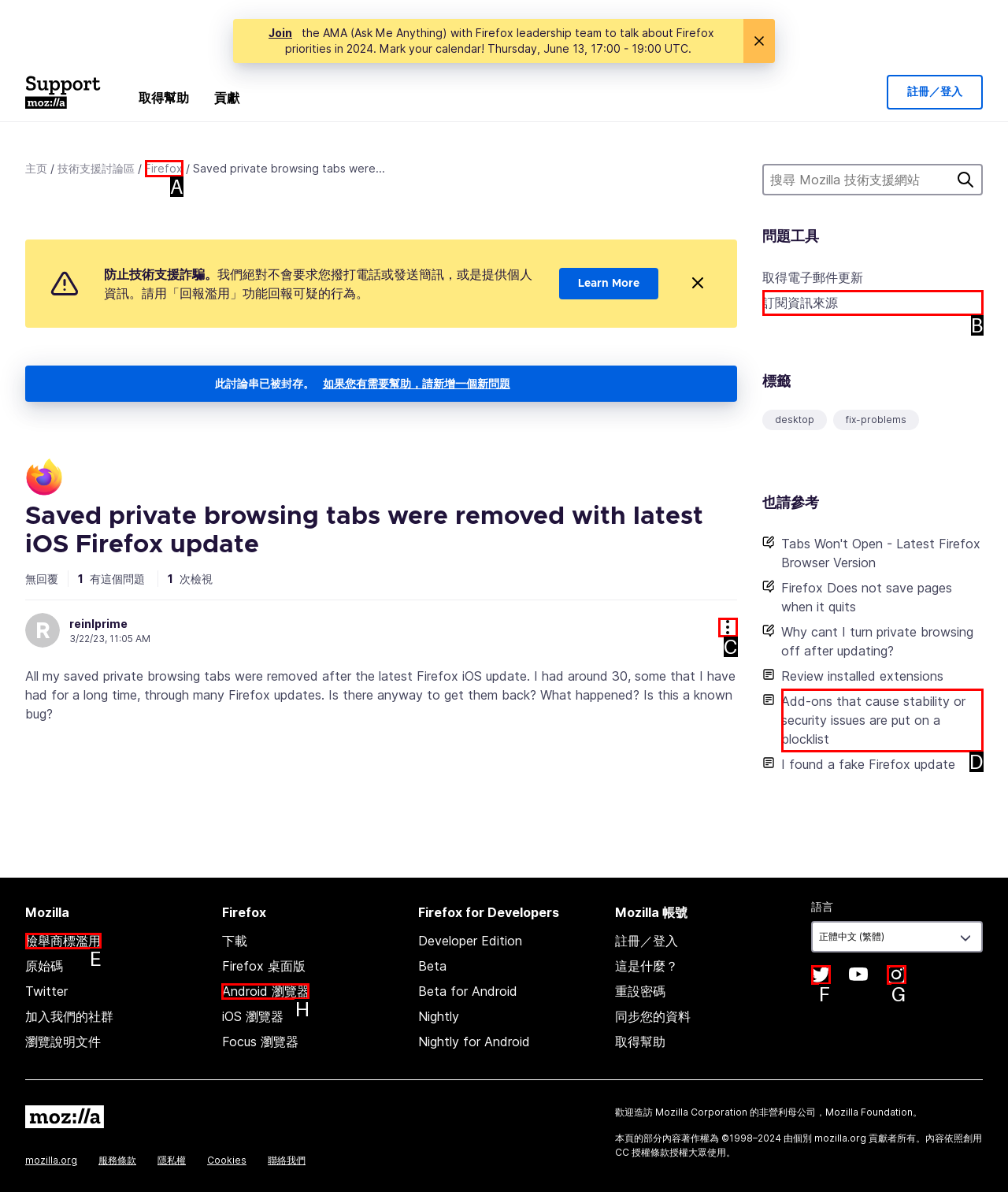Identify the appropriate choice to fulfill this task: Report abuse
Respond with the letter corresponding to the correct option.

E